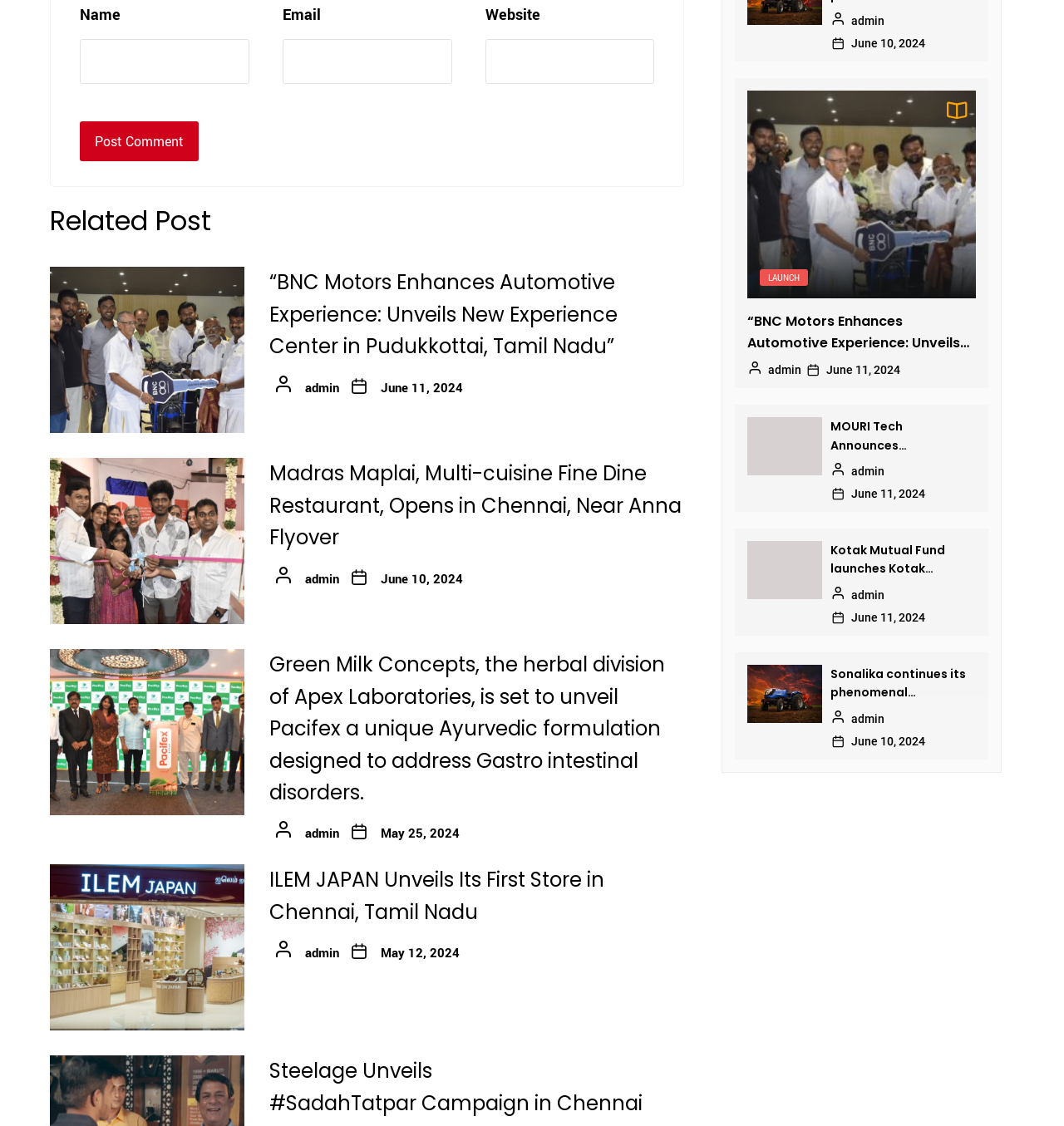Analyze the image and provide a detailed answer to the question: Can users leave a comment without providing their email address?

The 'Email' text box is marked as 'required: False', suggesting that users are not required to provide their email address to leave a comment.